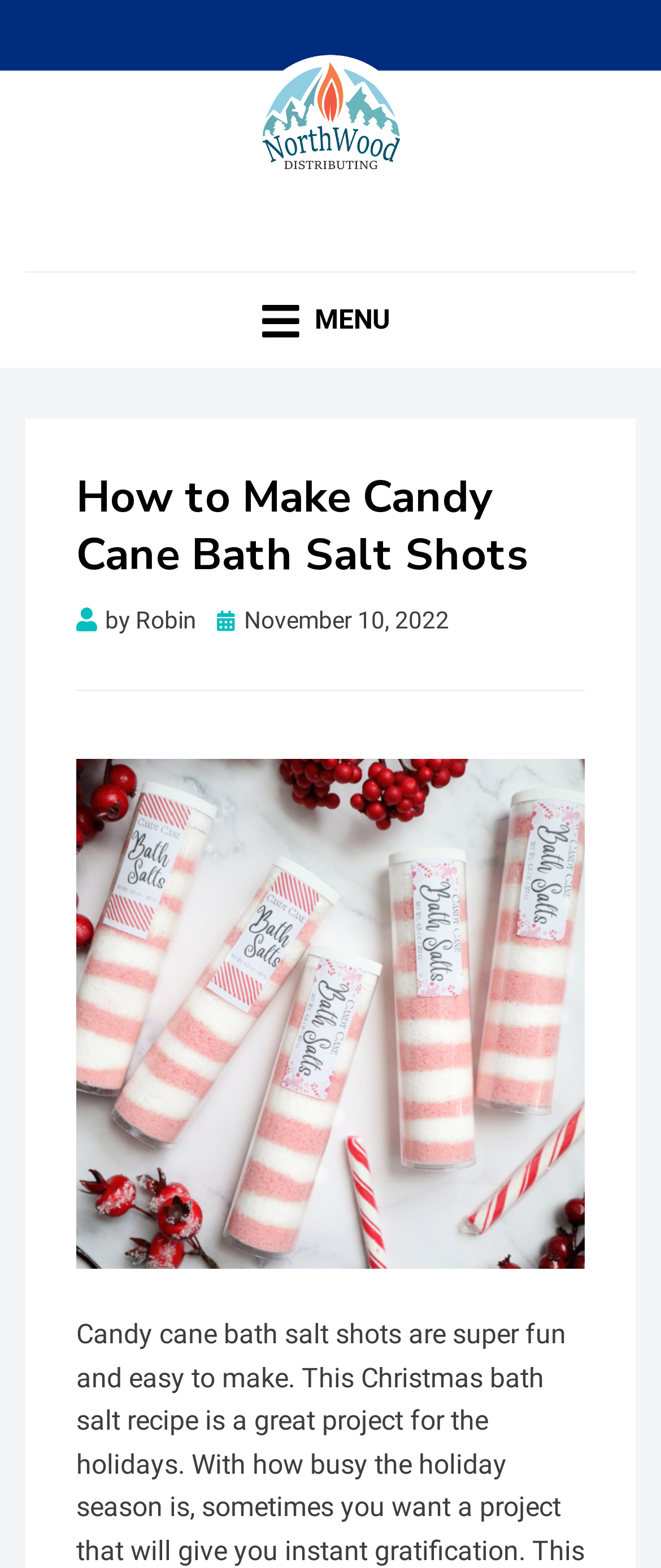Respond concisely with one word or phrase to the following query:
What is the logo of the website?

NorthWood Distributing Logo